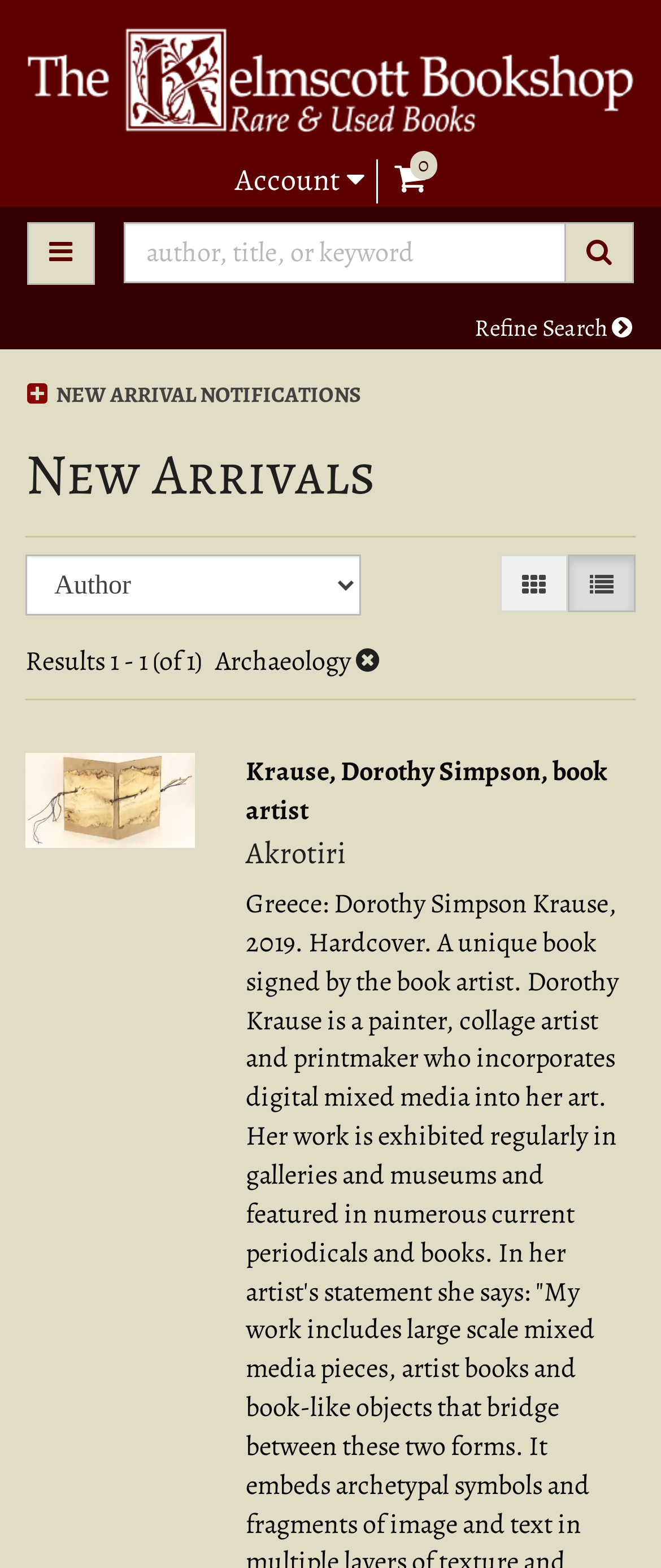Could you provide the bounding box coordinates for the portion of the screen to click to complete this instruction: "Refine search"?

[0.715, 0.19, 0.959, 0.221]